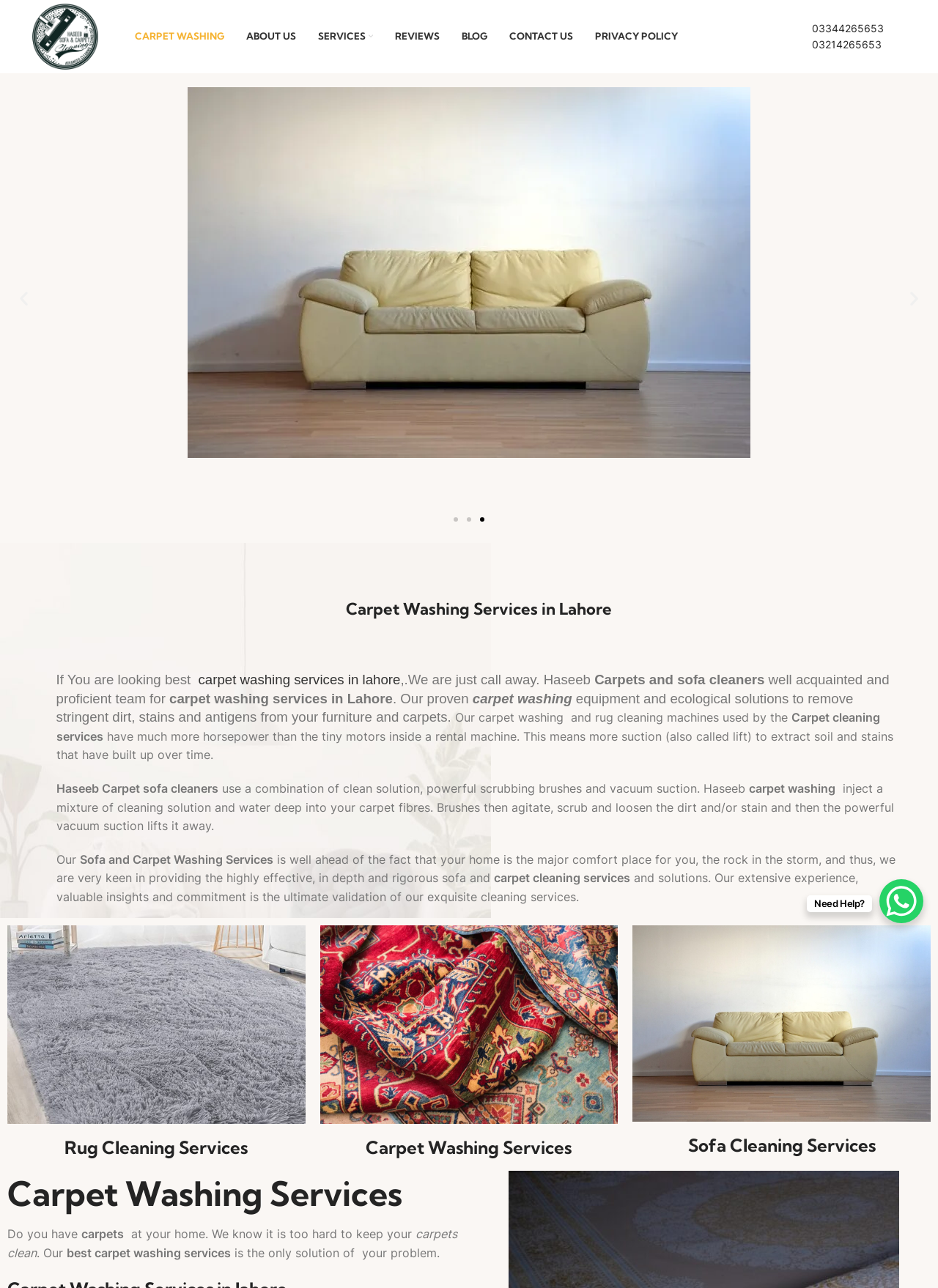What is the name of the company providing carpet washing services?
Carefully examine the image and provide a detailed answer to the question.

The company name is mentioned in the introductory text on the webpage, which describes their carpet washing services in Lahore.